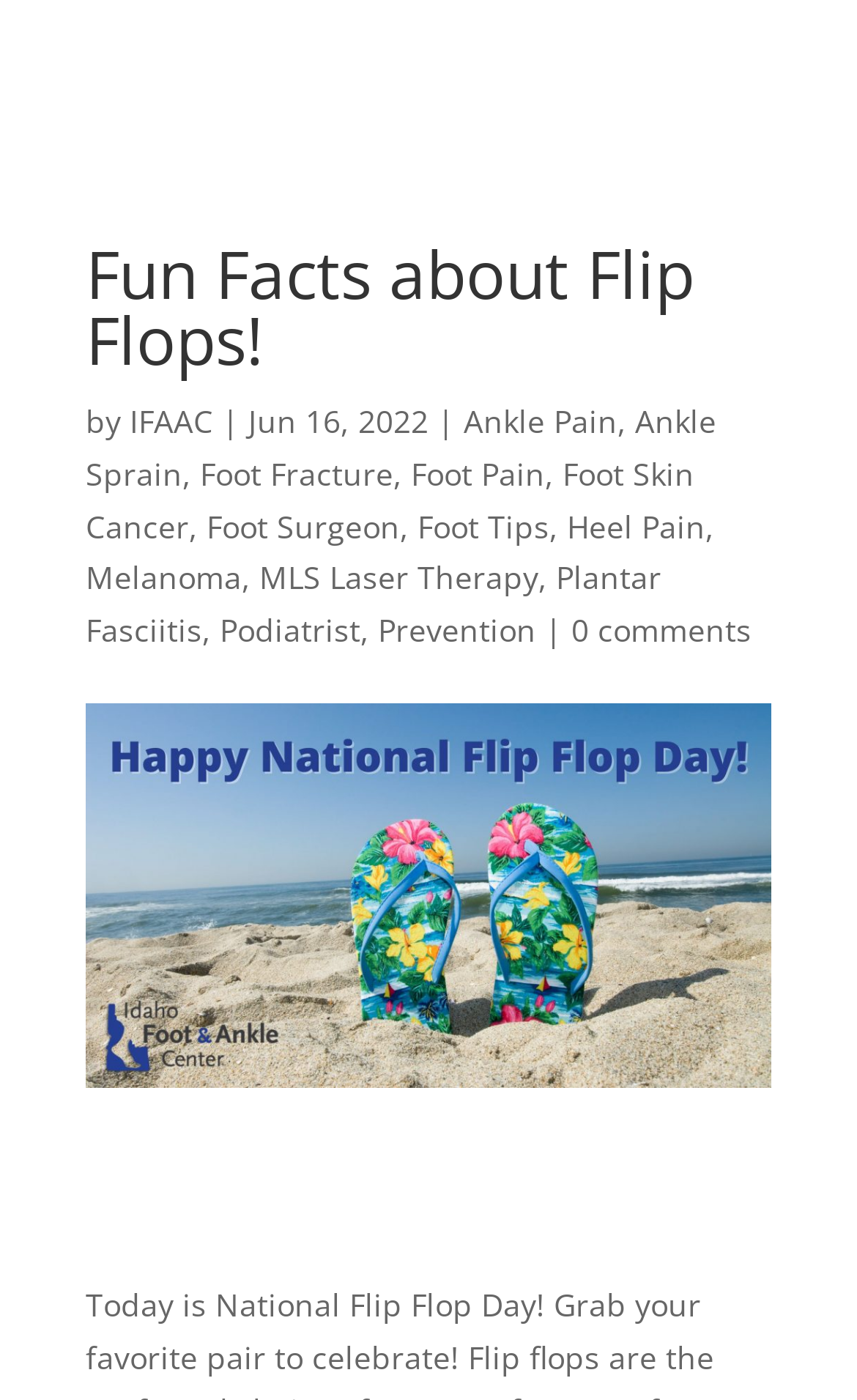How many comments does the article have?
Answer with a single word or phrase by referring to the visual content.

0 comments